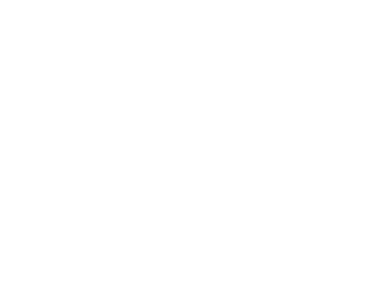Give an in-depth summary of the scene depicted in the image.

This image represents a CNC (Computer Numerical Control) Machining Manufacturer, showcasing the precision and technology involved in modern manufacturing processes. CNC machining is widely recognized for its ability to produce high-quality and reliable components through automated precision control. This image likely highlights the advanced machinery and capabilities of a manufacturer specializing in CNC machining services, emphasizing their commitment to quality and efficiency in production. The focus on such manufacturers is essential for industries requiring intricate and accurate parts, reinforcing their role as essential partners in the supply chain of various sectors.